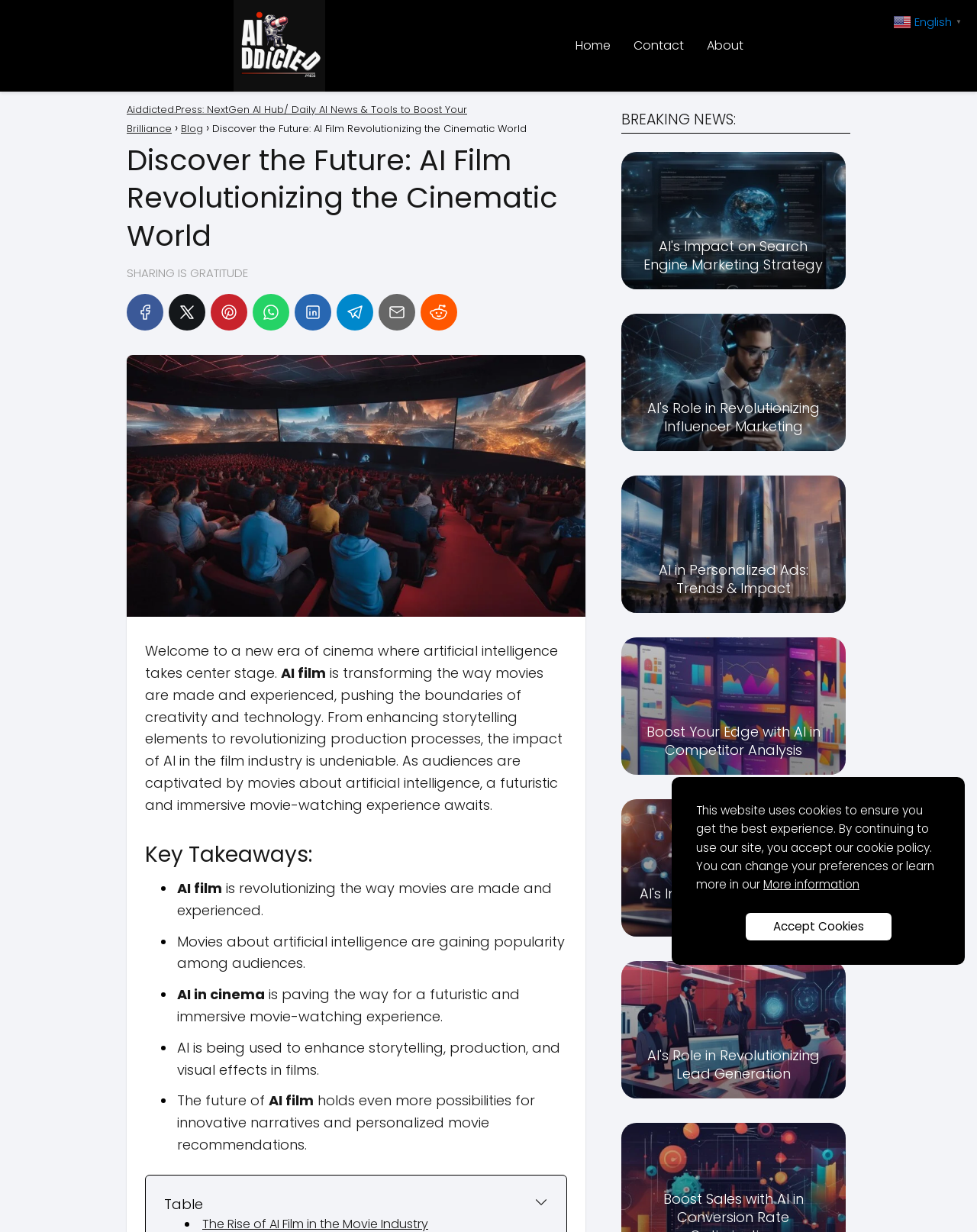Locate the bounding box coordinates of the segment that needs to be clicked to meet this instruction: "Click the 'AI's Impact on Search Engine Marketing Strategy' article".

[0.636, 0.124, 0.866, 0.235]